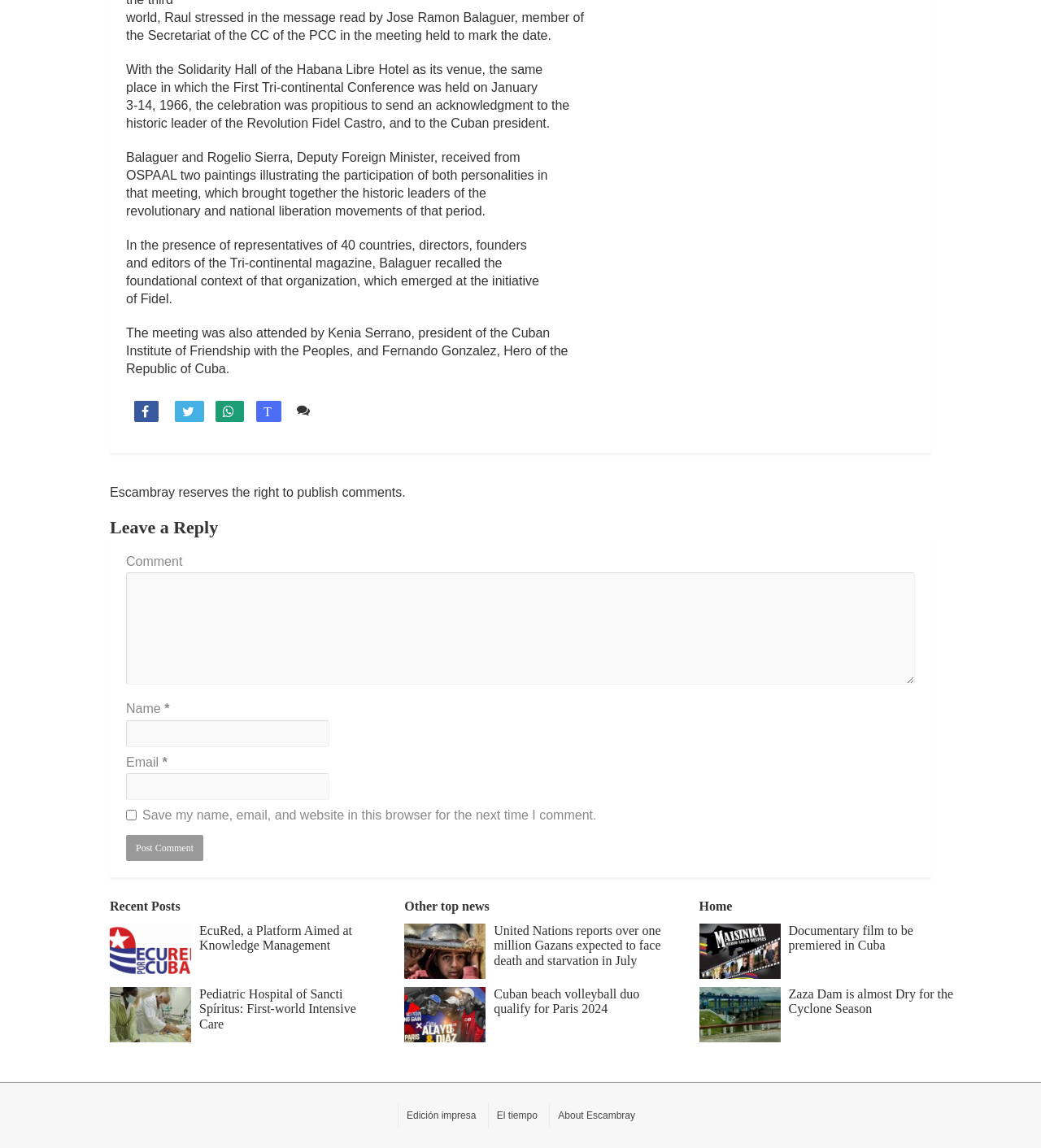Please answer the following question using a single word or phrase: 
What is the name of the hotel where the meeting was held?

Habana Libre Hotel